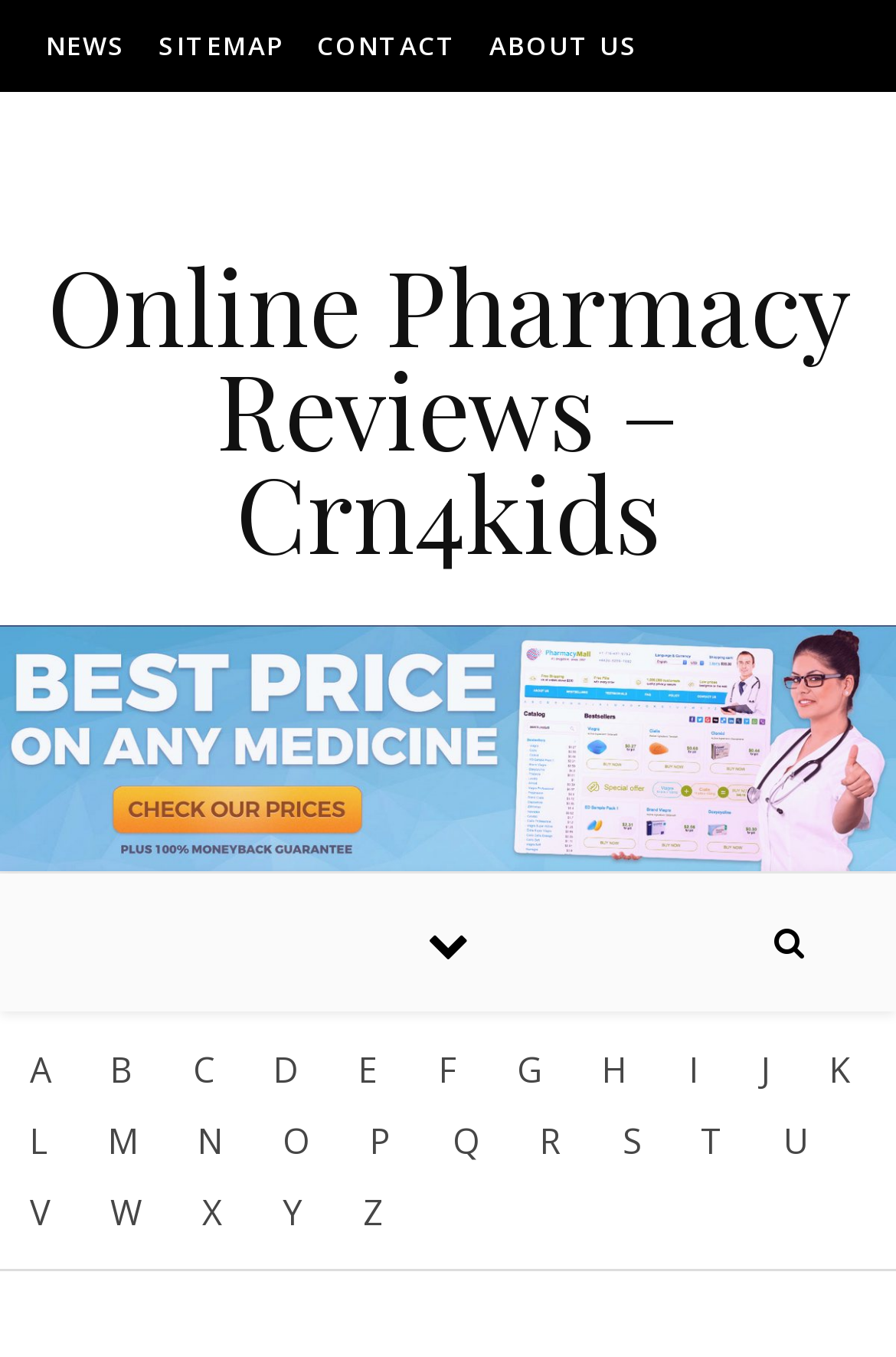Given the element description: "Online Pharmacy Reviews – Crn4kids", predict the bounding box coordinates of the UI element it refers to, using four float numbers between 0 and 1, i.e., [left, top, right, bottom].

[0.0, 0.186, 1.0, 0.415]